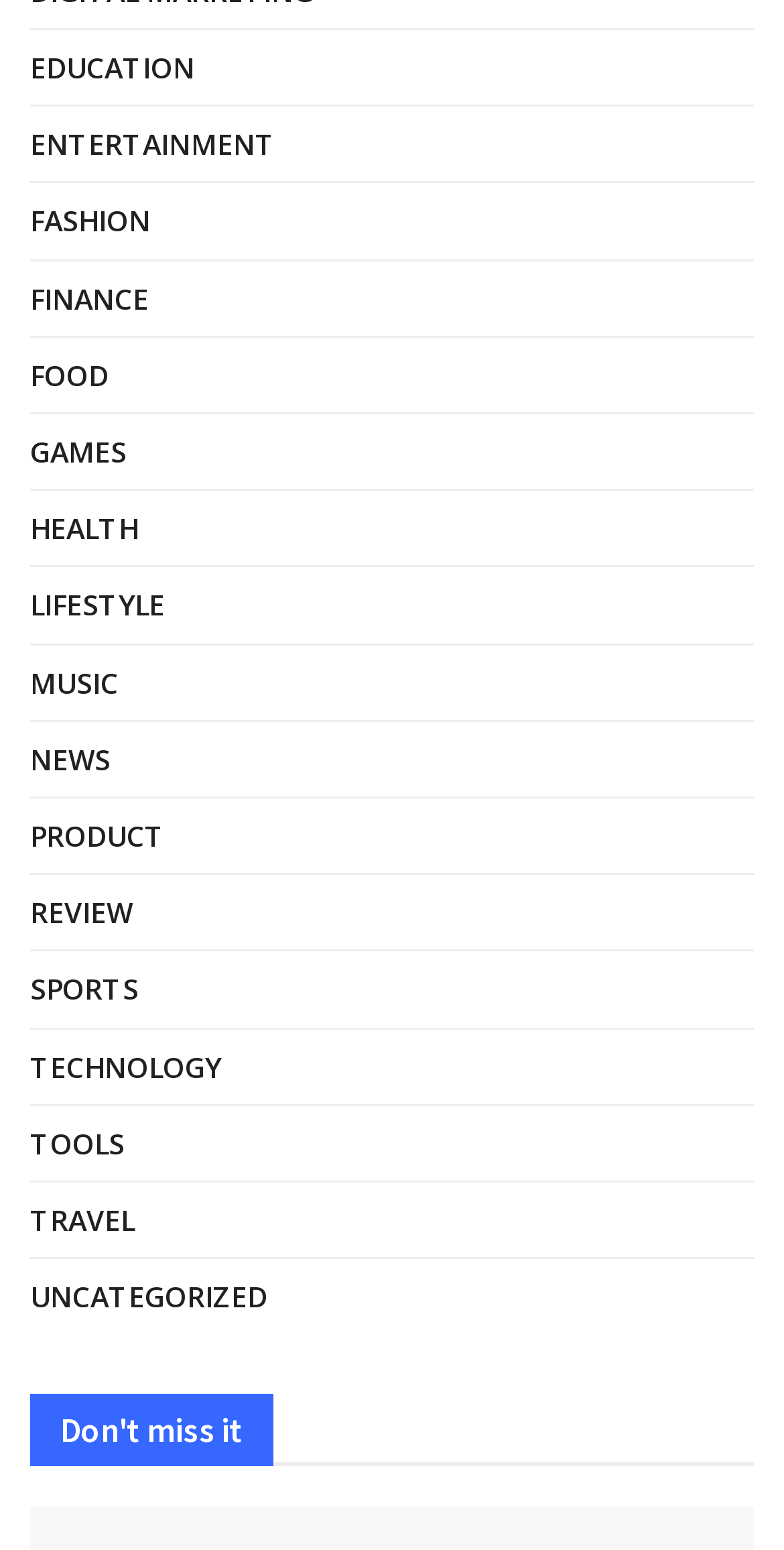Please determine the bounding box of the UI element that matches this description: November 17, 2022. The coordinates should be given as (top-left x, top-left y, bottom-right x, bottom-right y), with all values between 0 and 1.

[0.282, 0.021, 0.574, 0.039]